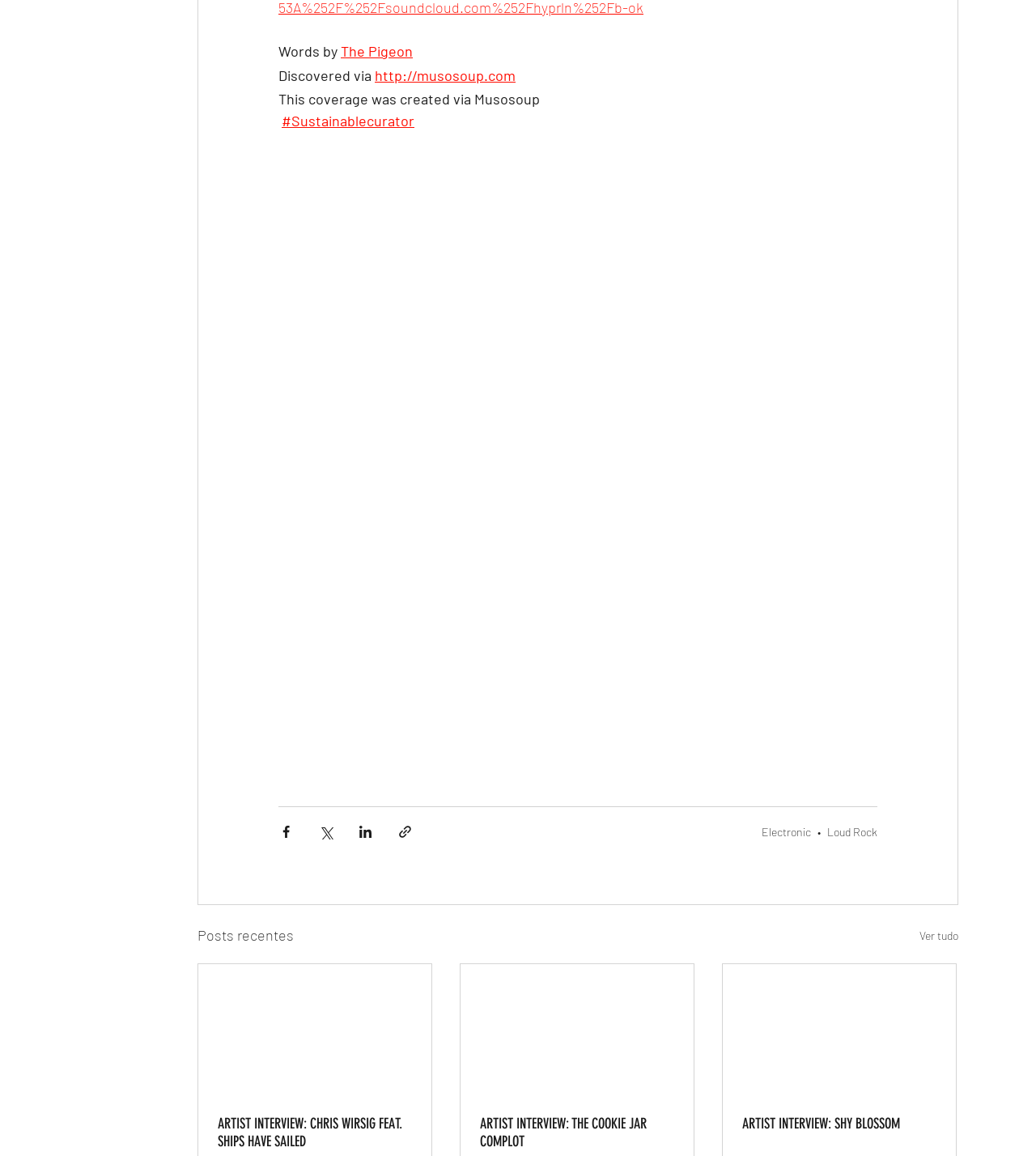Examine the screenshot and answer the question in as much detail as possible: How many share options are available?

I found the answer by looking at the buttons 'Share via Facebook', 'Share via Twitter', 'Share via LinkedIn', and 'Share via link' which are child elements of the root element. These buttons are likely to be share options, and there are 4 of them.